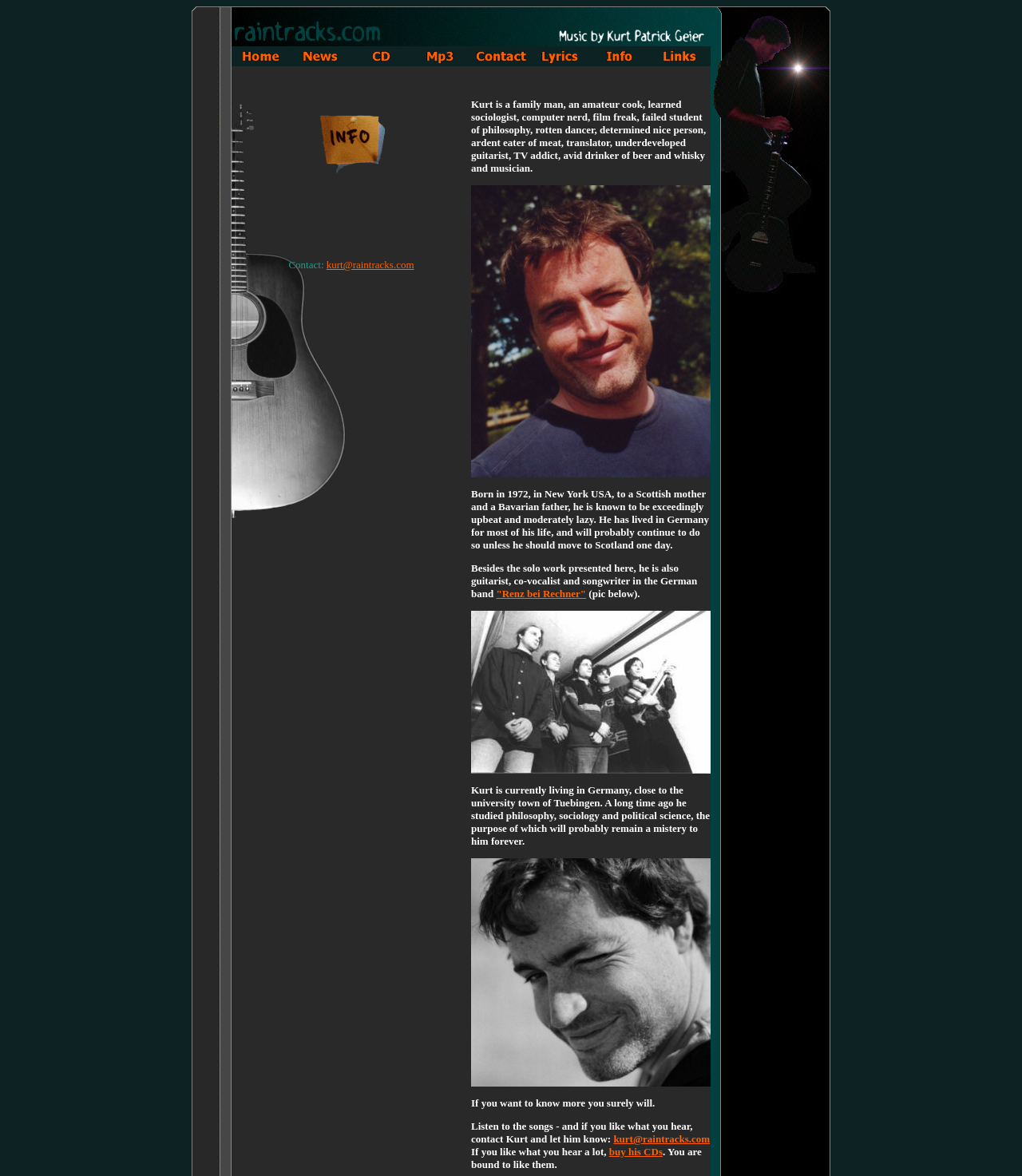Find the bounding box coordinates of the element to click in order to complete the given instruction: "write for Paranorms.com."

None